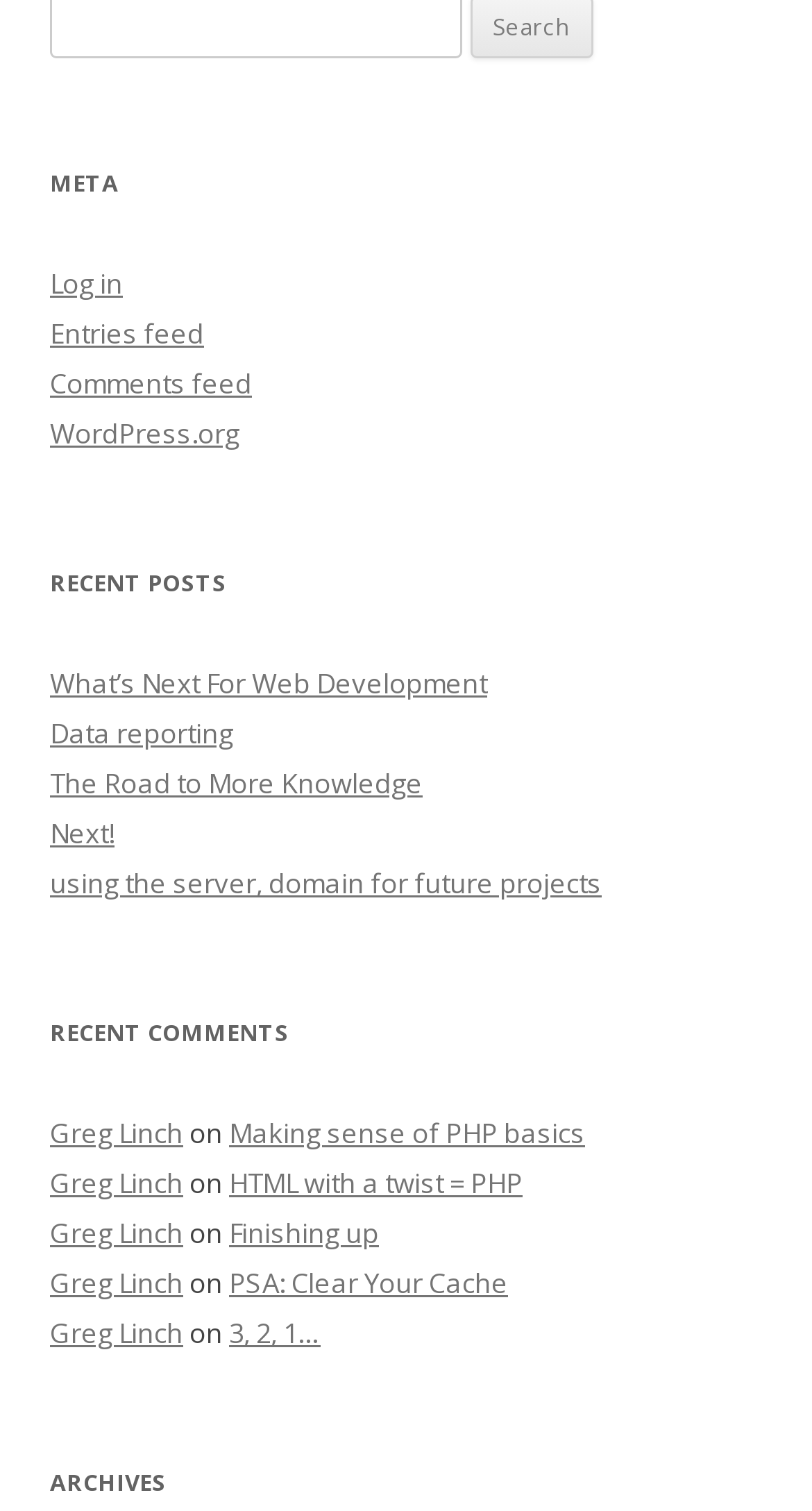Please specify the coordinates of the bounding box for the element that should be clicked to carry out this instruction: "Log in to the website". The coordinates must be four float numbers between 0 and 1, formatted as [left, top, right, bottom].

[0.062, 0.176, 0.151, 0.2]